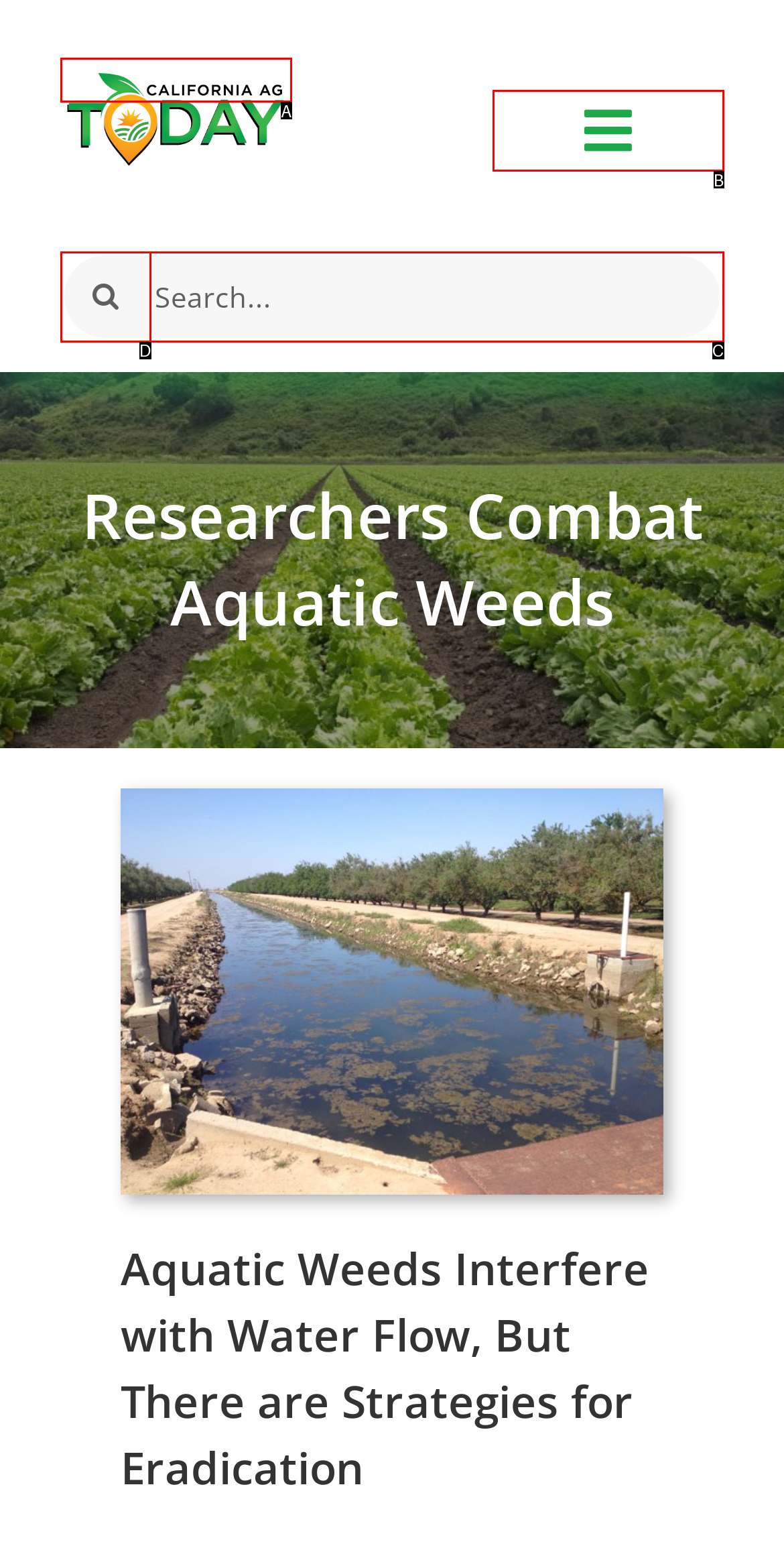Determine which option matches the element description: Menu
Reply with the letter of the appropriate option from the options provided.

B